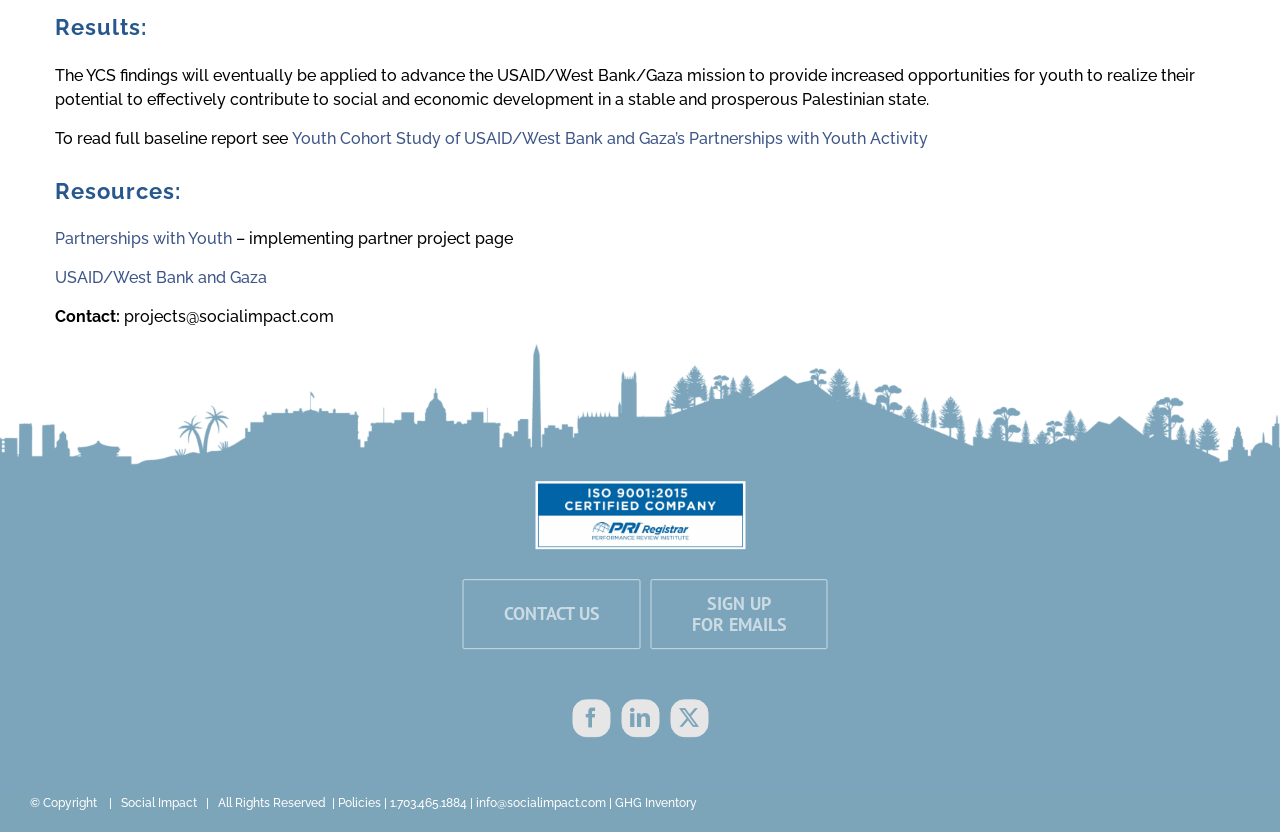What is the purpose of the Youth Cohort Study?
Provide a fully detailed and comprehensive answer to the question.

The purpose of the Youth Cohort Study can be inferred from the text 'The YCS findings will eventually be applied to advance the USAID/West Bank/Gaza mission to provide increased opportunities for youth to realize their potential to effectively contribute to social and economic development in a stable and prosperous Palestinian state.' This suggests that the study aims to advance the USAID/West Bank/Gaza mission.